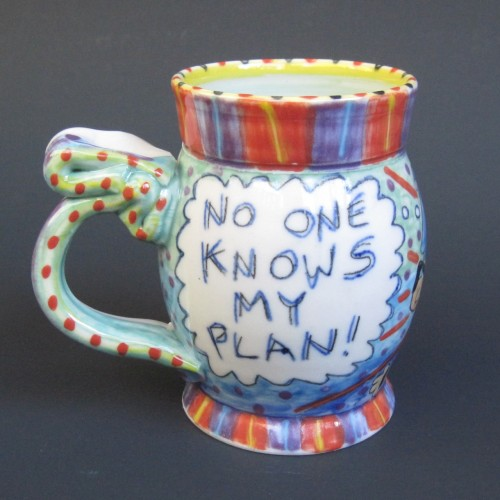Give a comprehensive caption that covers the entire image content.

This image features a whimsical ceramic mug that showcases a vibrant and playful design. The mug is predominantly white, adorned with colorful stripes and polka dots around the rim and handle, enhancing its eye-catching aesthetics. The body of the mug displays a speech bubble with bold blue lettering that reads "NO ONE KNOWS MY PLAN!" This statement adds an element of humor and intrigue, inviting viewers to ponder the mystery behind the phrase. The overall artistic style combines elements of fun and creativity, making it a unique piece likely inspired by the artist's personal reflections or experiences. This mug is part of a project where a new design is released each week, aimed at spurring creativity and producing distinctive, artful pottery.